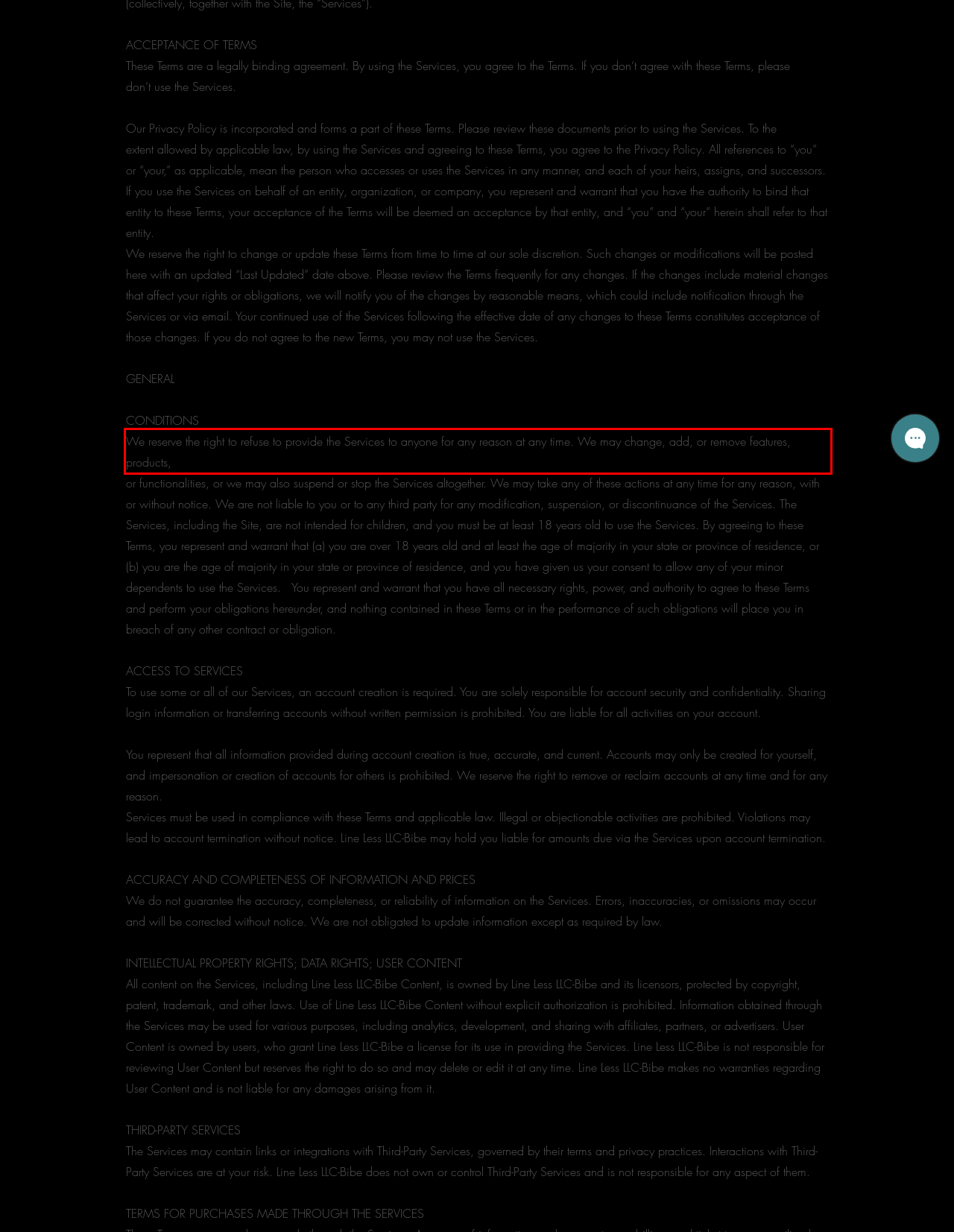Identify and transcribe the text content enclosed by the red bounding box in the given screenshot.

We reserve the right to refuse to provide the Services to anyone for any reason at any time. We may change, add, or remove features, products,